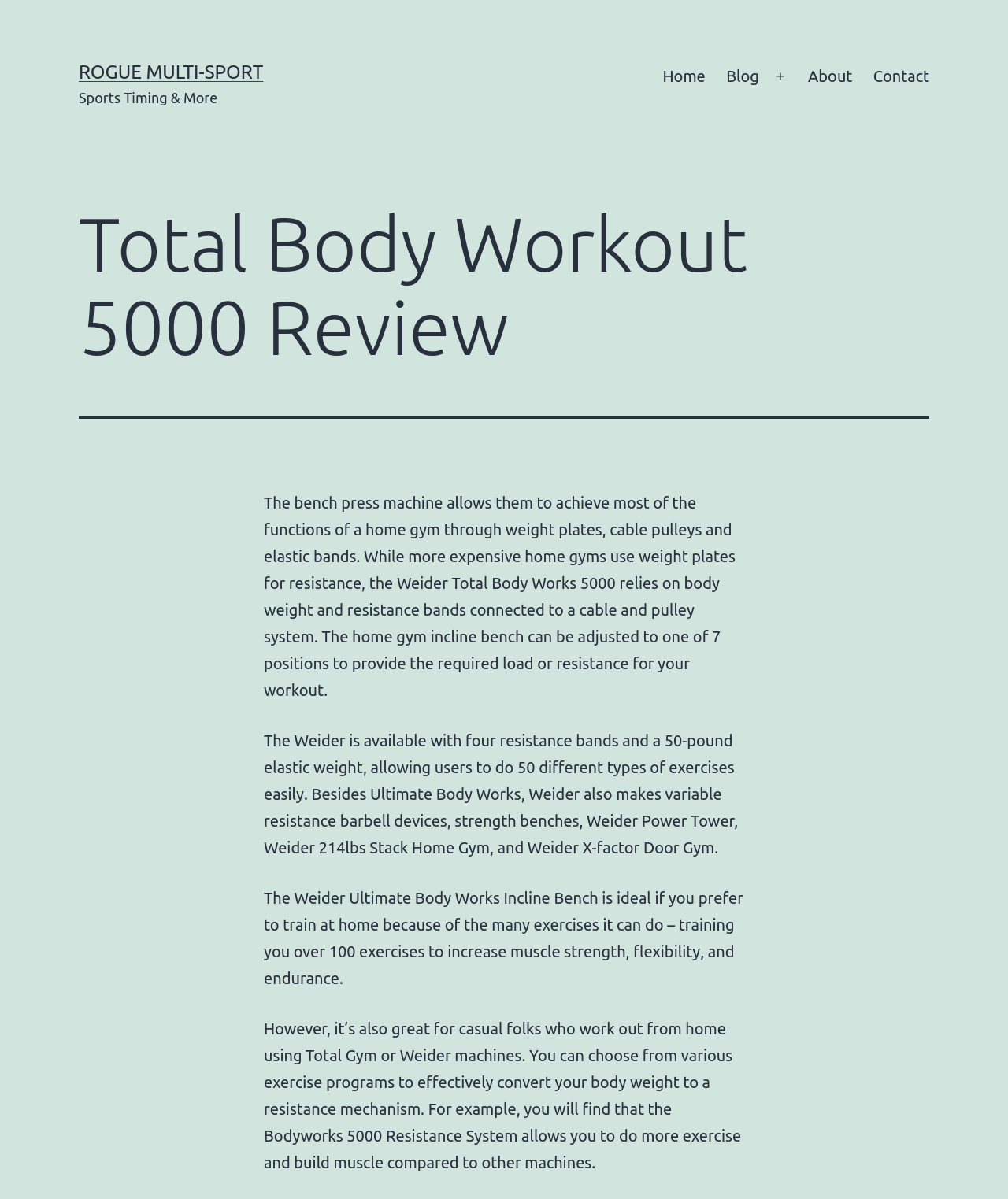Please answer the following question using a single word or phrase: 
What is the primary function of the Weider Total Body Works 5000?

Home gym